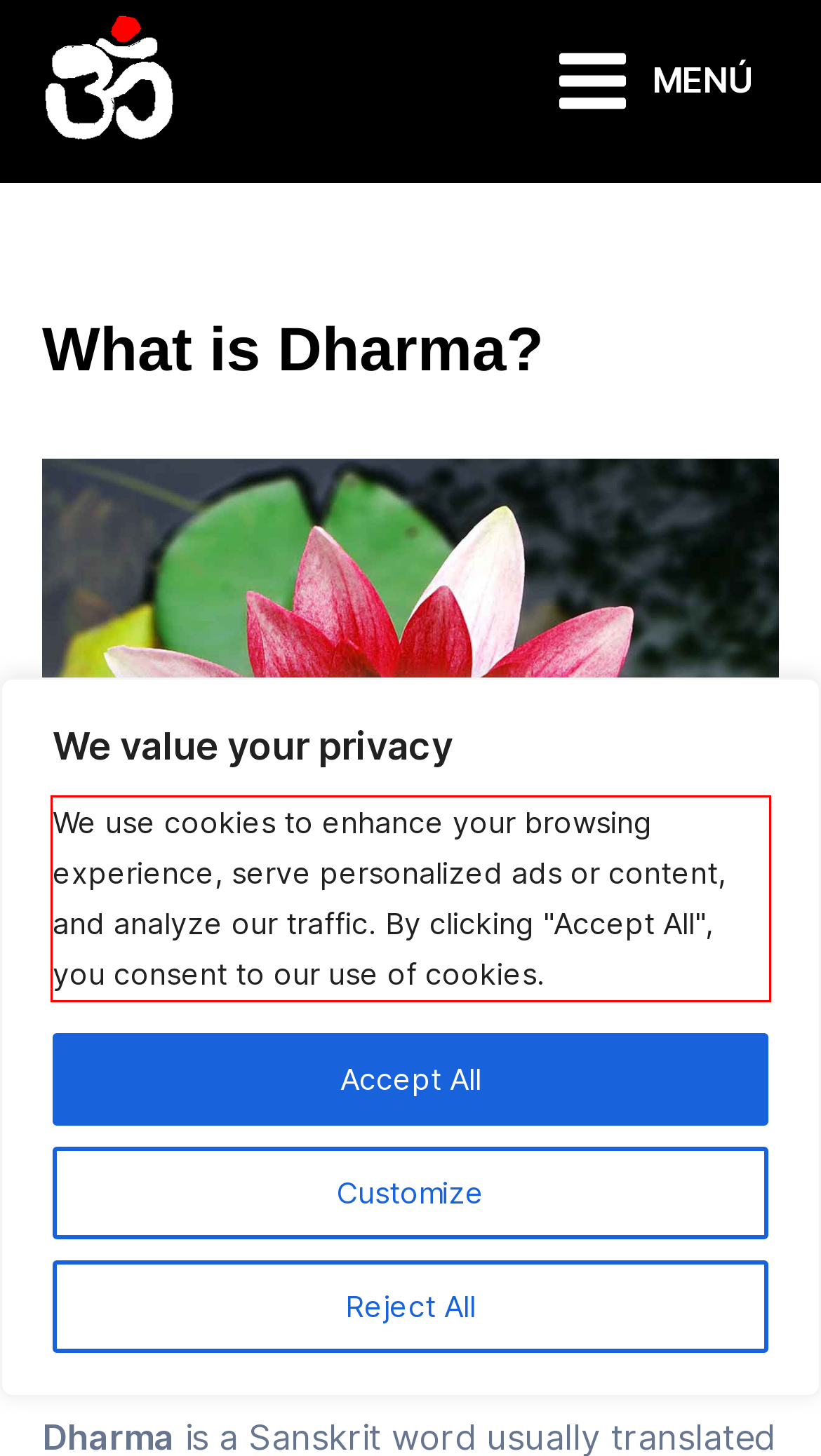Please extract the text content from the UI element enclosed by the red rectangle in the screenshot.

We use cookies to enhance your browsing experience, serve personalized ads or content, and analyze our traffic. By clicking "Accept All", you consent to our use of cookies.